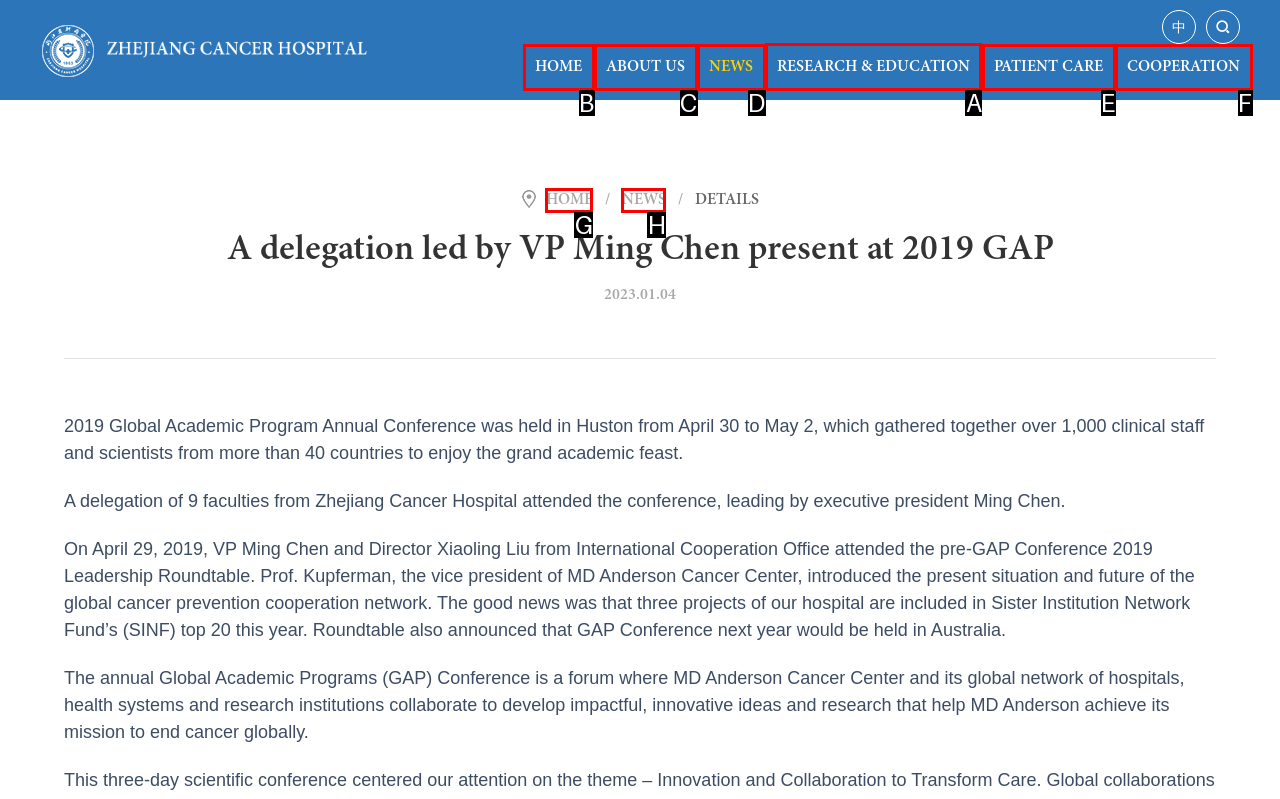Tell me which letter corresponds to the UI element that should be clicked to fulfill this instruction: Click RESEARCH & EDUCATION
Answer using the letter of the chosen option directly.

A